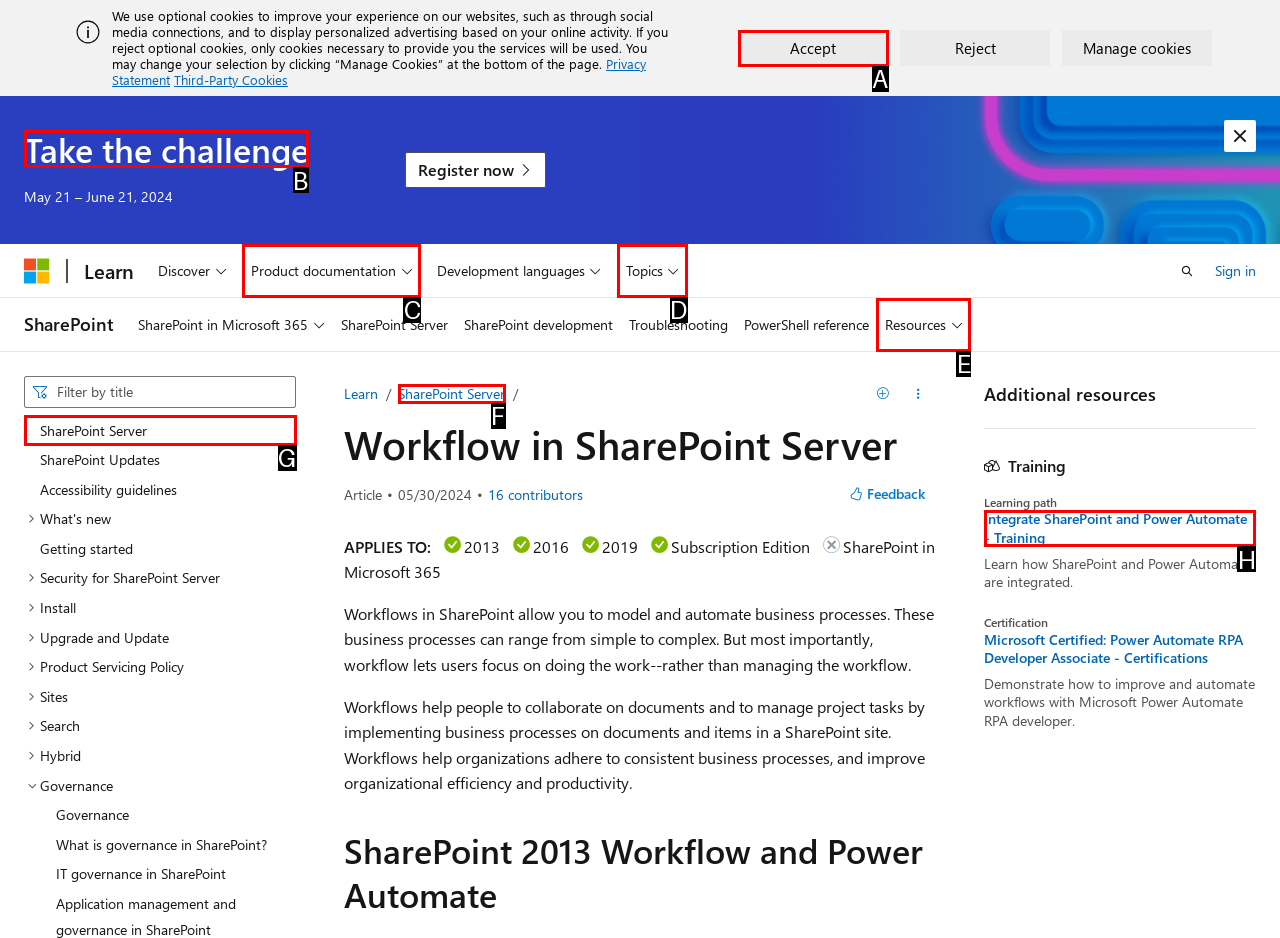Which HTML element should be clicked to perform the following task: Take the challenge
Reply with the letter of the appropriate option.

B